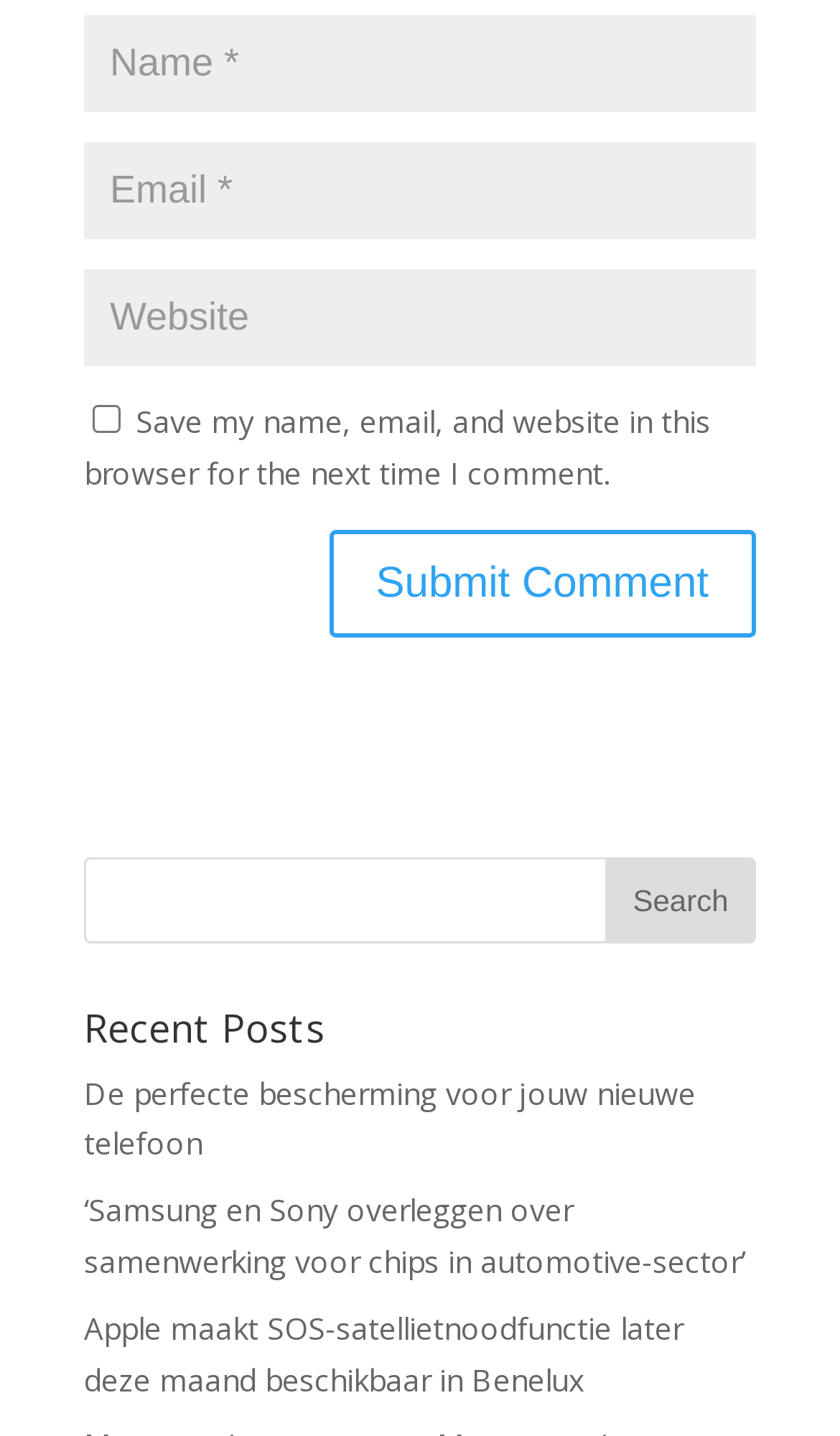Give a one-word or short phrase answer to the question: 
What is the purpose of the search bar?

Searching the website